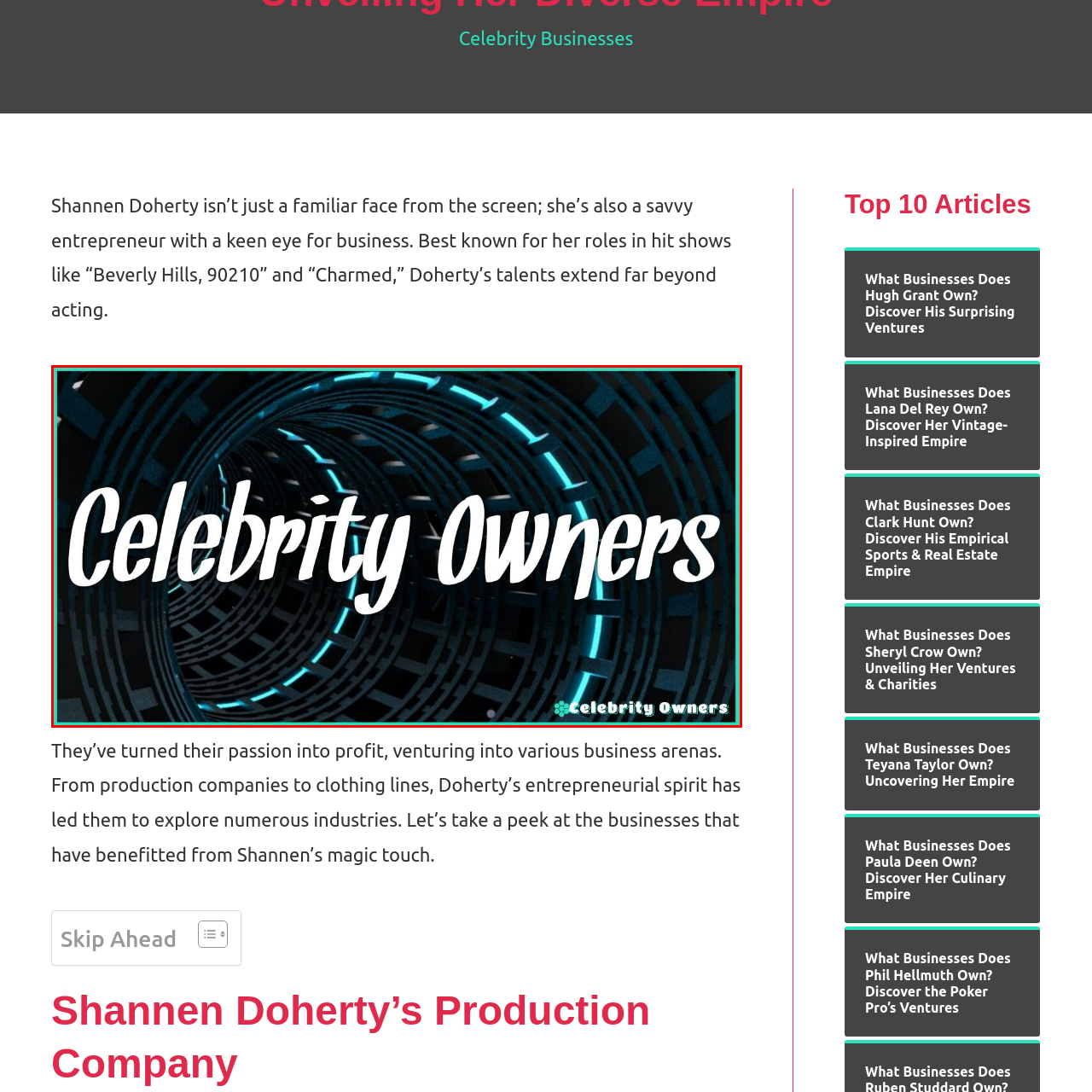What is the design of the image's background?
Focus on the image highlighted by the red bounding box and deliver a thorough explanation based on what you see.

The composition of the image features a dynamic backdrop with a swirling tunnel-like pattern, which creates a visually striking design that highlights the entrepreneurial ventures of famous personalities.